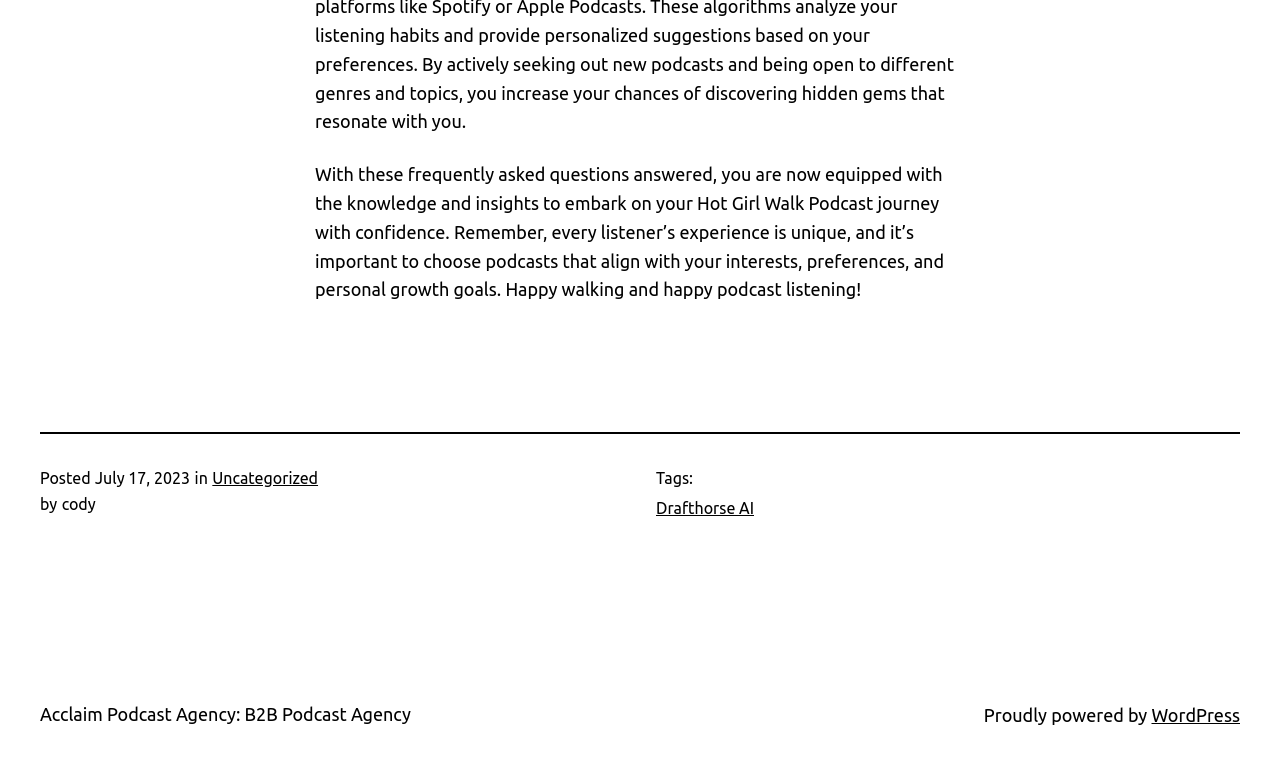What is the tag associated with the post?
Kindly give a detailed and elaborate answer to the question.

I found the tag associated with the post by looking at the link element with the text 'Drafthorse AI' following the static text element with the text 'Tags:'.